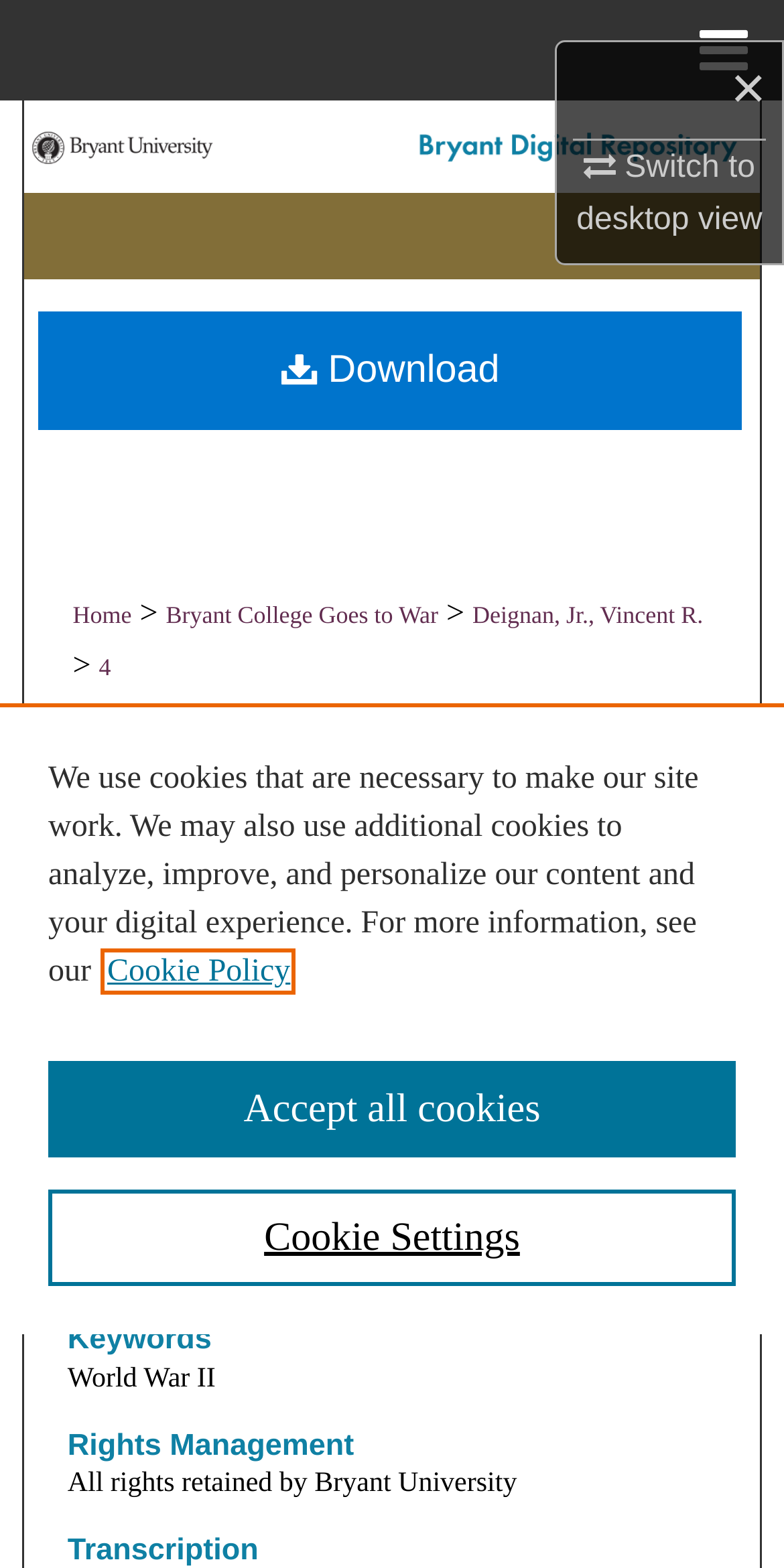Locate the bounding box coordinates of the clickable part needed for the task: "View letter written by Vincent R. Deignan, Jr.".

[0.122, 0.543, 0.878, 0.727]